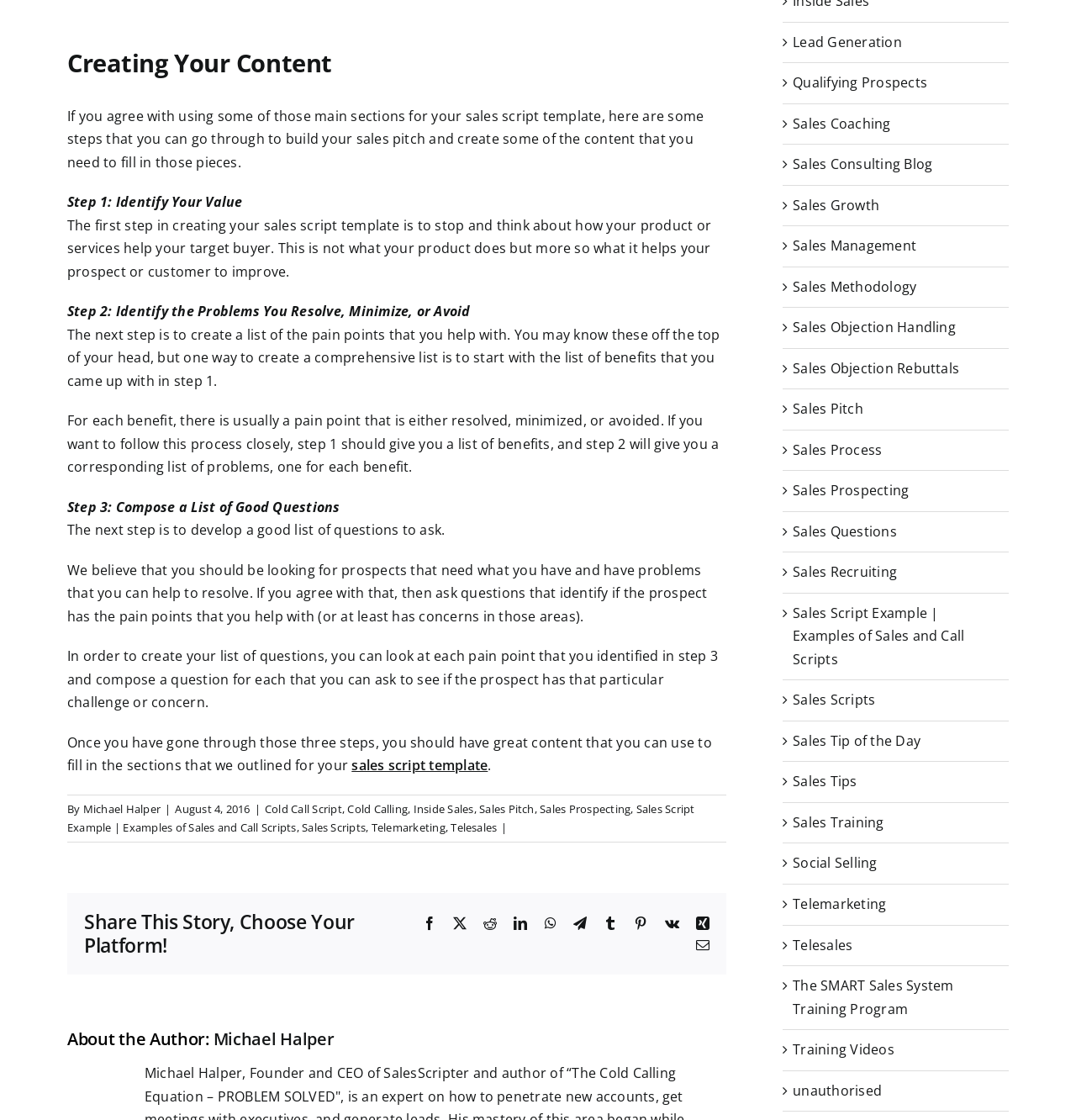Please find the bounding box coordinates of the element that you should click to achieve the following instruction: "Click on 'sales script template'". The coordinates should be presented as four float numbers between 0 and 1: [left, top, right, bottom].

[0.327, 0.675, 0.453, 0.692]